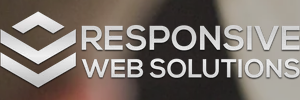Please give a short response to the question using one word or a phrase:
What is the color of the lettering in the logo?

silver